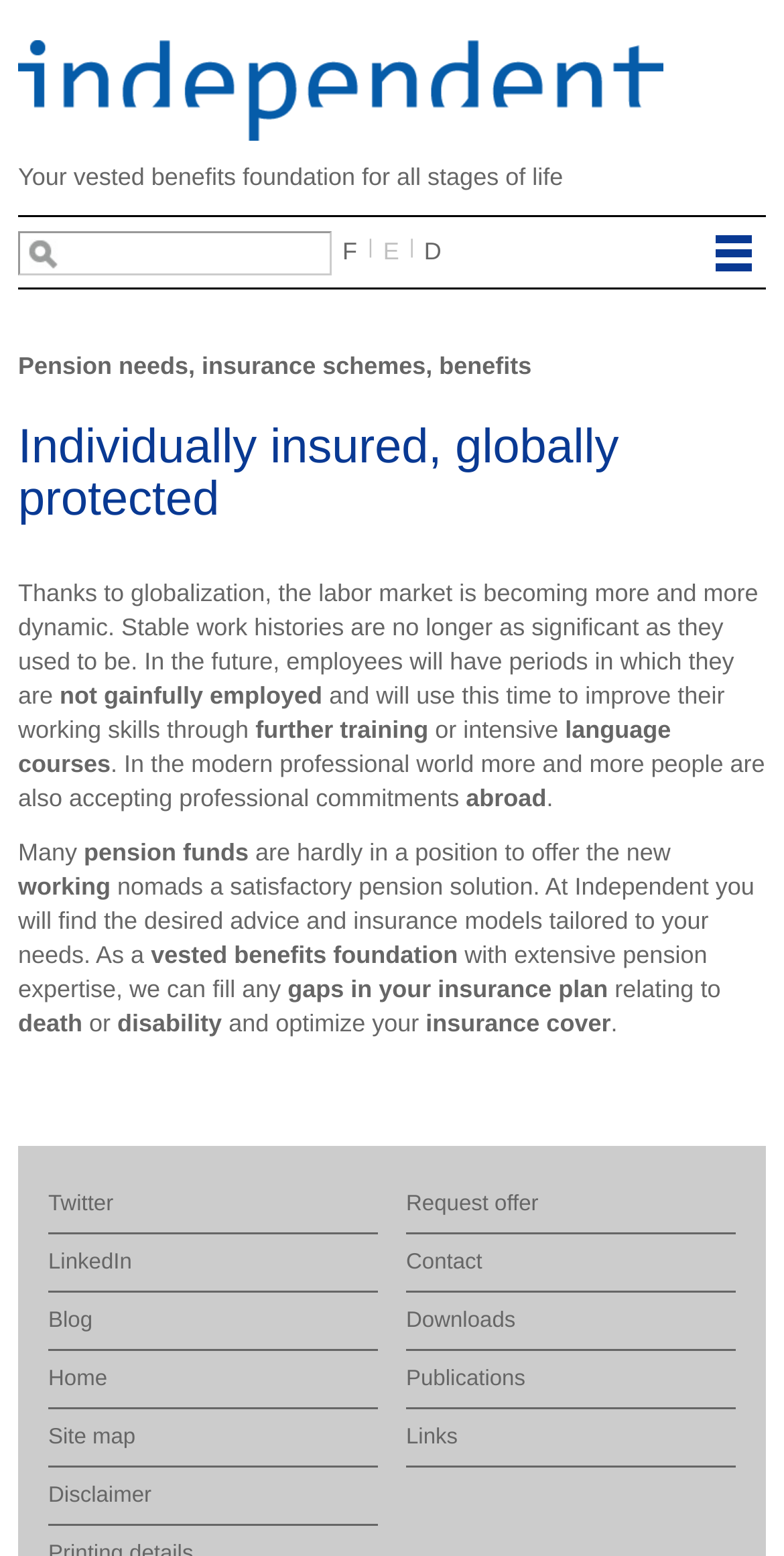Identify the bounding box coordinates necessary to click and complete the given instruction: "Click the 'Logo' link".

[0.023, 0.026, 0.846, 0.09]